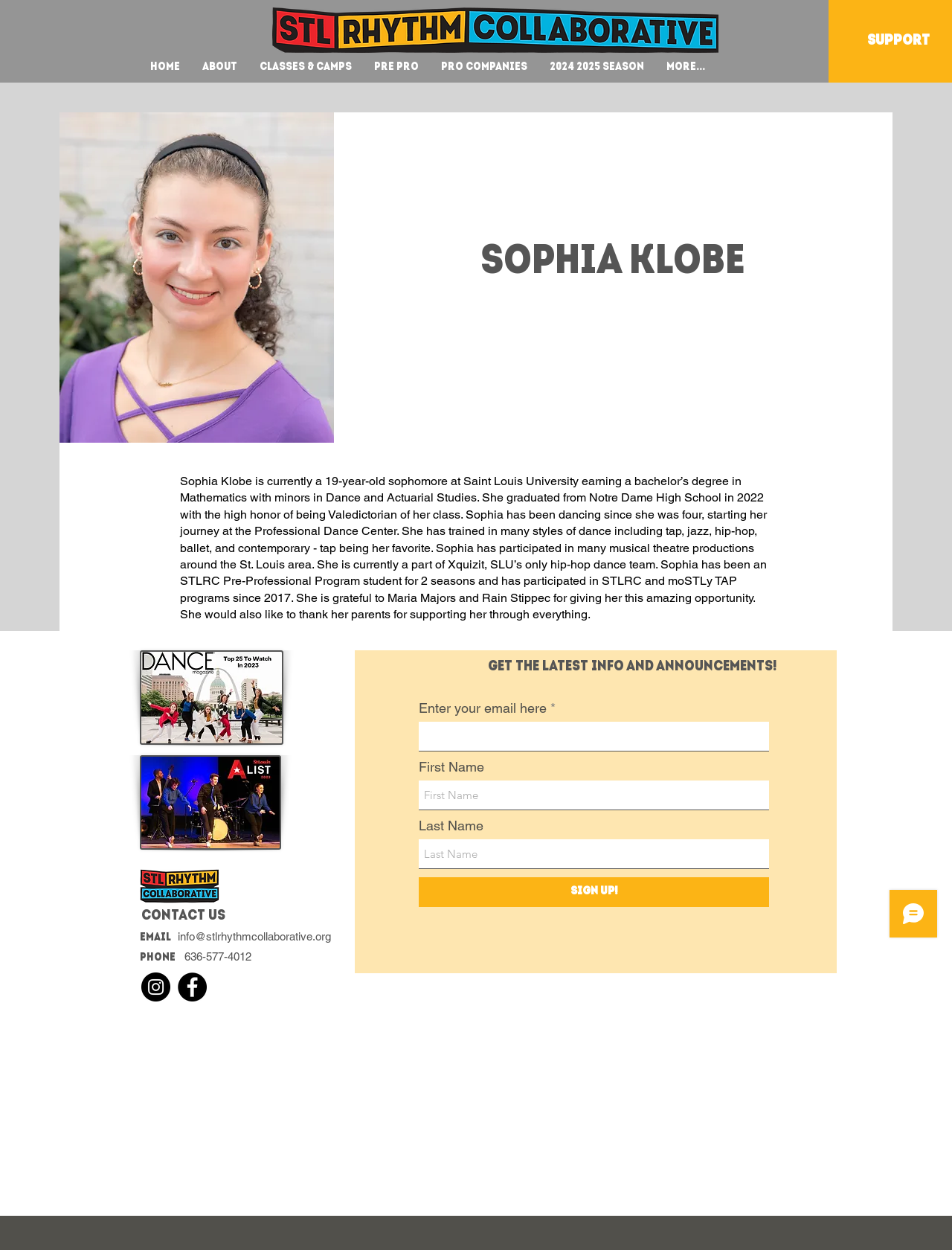Locate the bounding box coordinates of the item that should be clicked to fulfill the instruction: "Click the Sign Up button".

[0.44, 0.701, 0.808, 0.725]